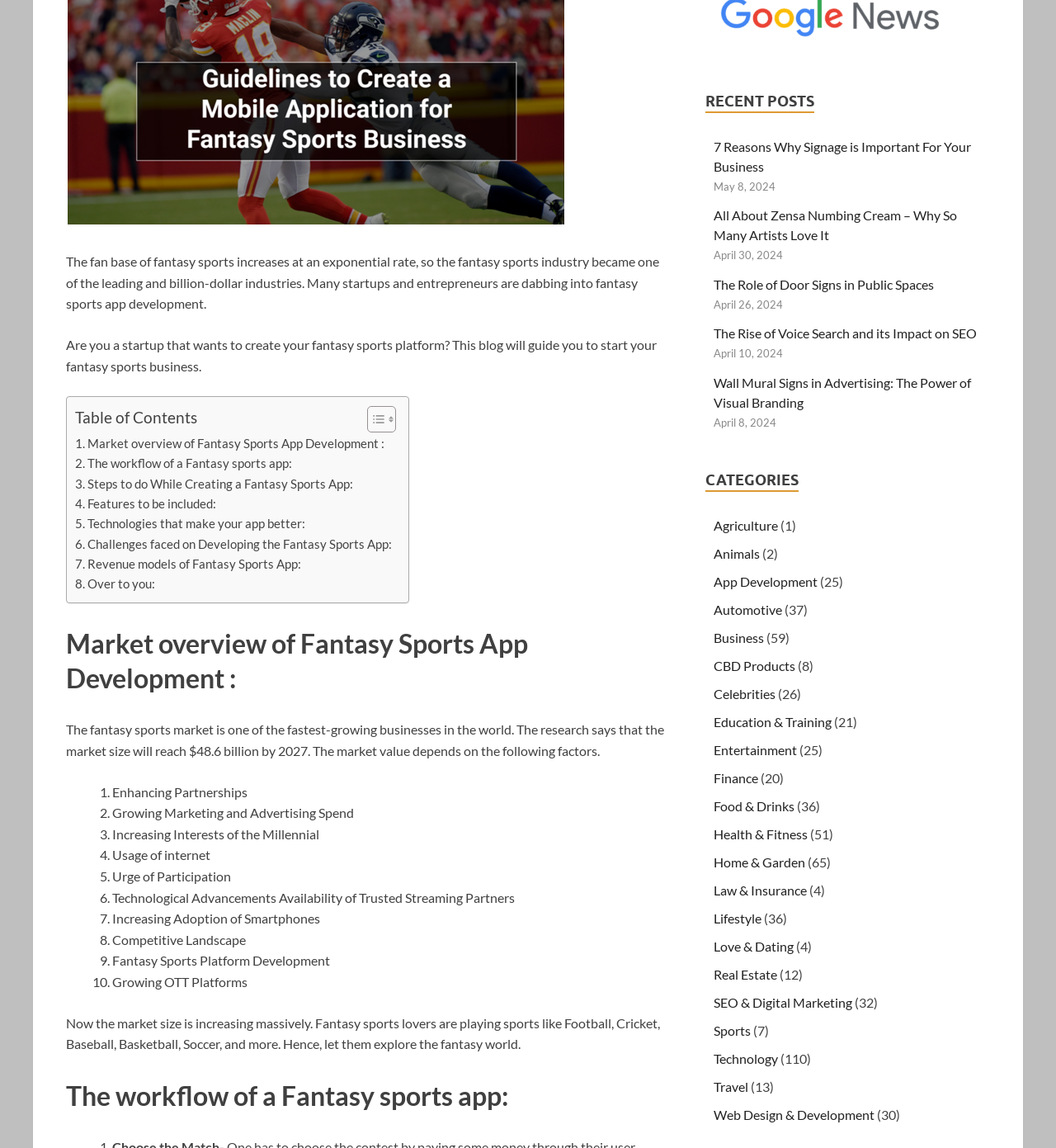Bounding box coordinates are to be given in the format (top-left x, top-left y, bottom-right x, bottom-right y). All values must be floating point numbers between 0 and 1. Provide the bounding box coordinate for the UI element described as: Toggle

[0.336, 0.353, 0.371, 0.378]